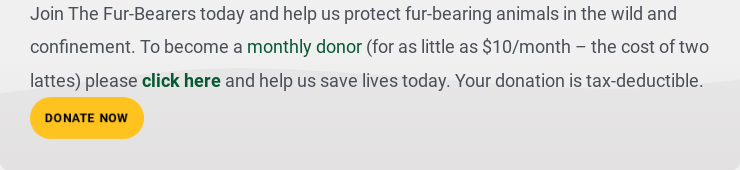Please provide a detailed answer to the question below based on the screenshot: 
What is the benefit of donating to The Fur-Bearers?

The caption reassures potential donors about the impact of their support, emphasizing the tax-deductibility of their donations, which means that donors can claim a tax deduction for their contributions.